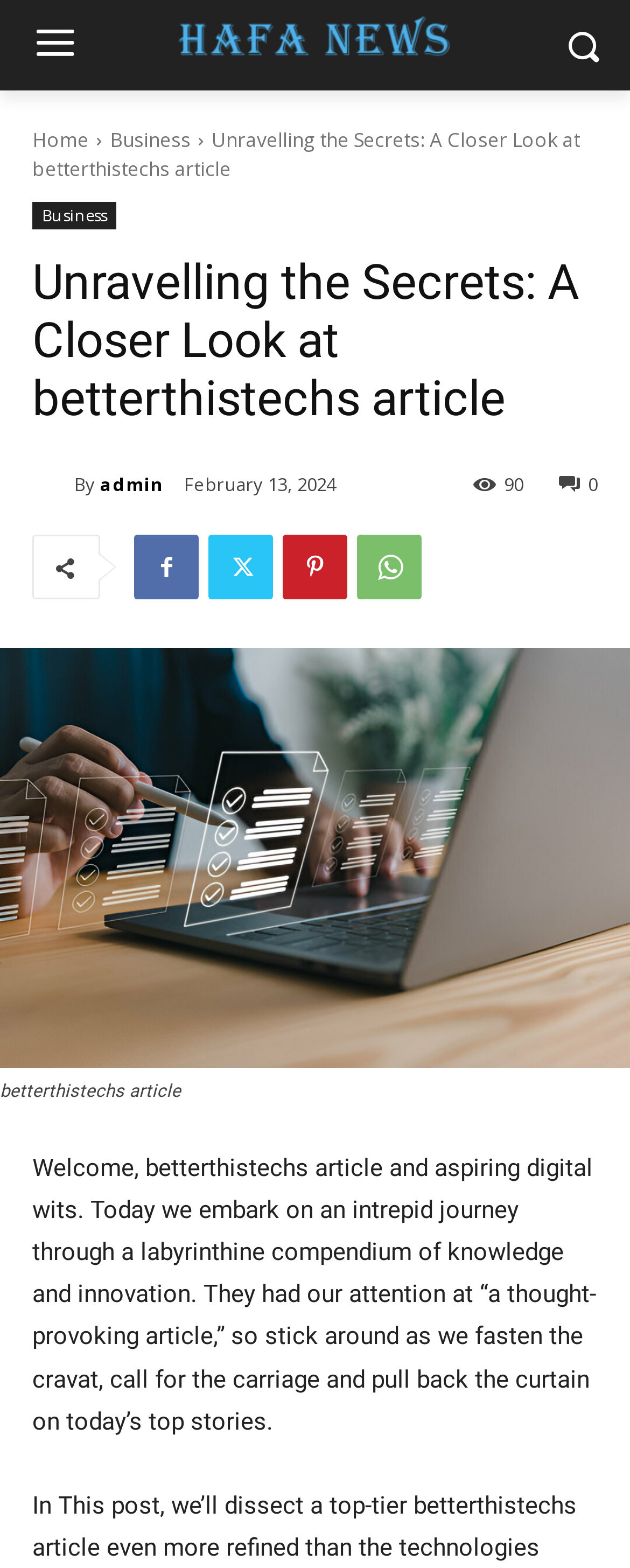Determine the bounding box coordinates of the region I should click to achieve the following instruction: "Read the article by betterthistechs". Ensure the bounding box coordinates are four float numbers between 0 and 1, i.e., [left, top, right, bottom].

[0.0, 0.413, 1.0, 0.681]